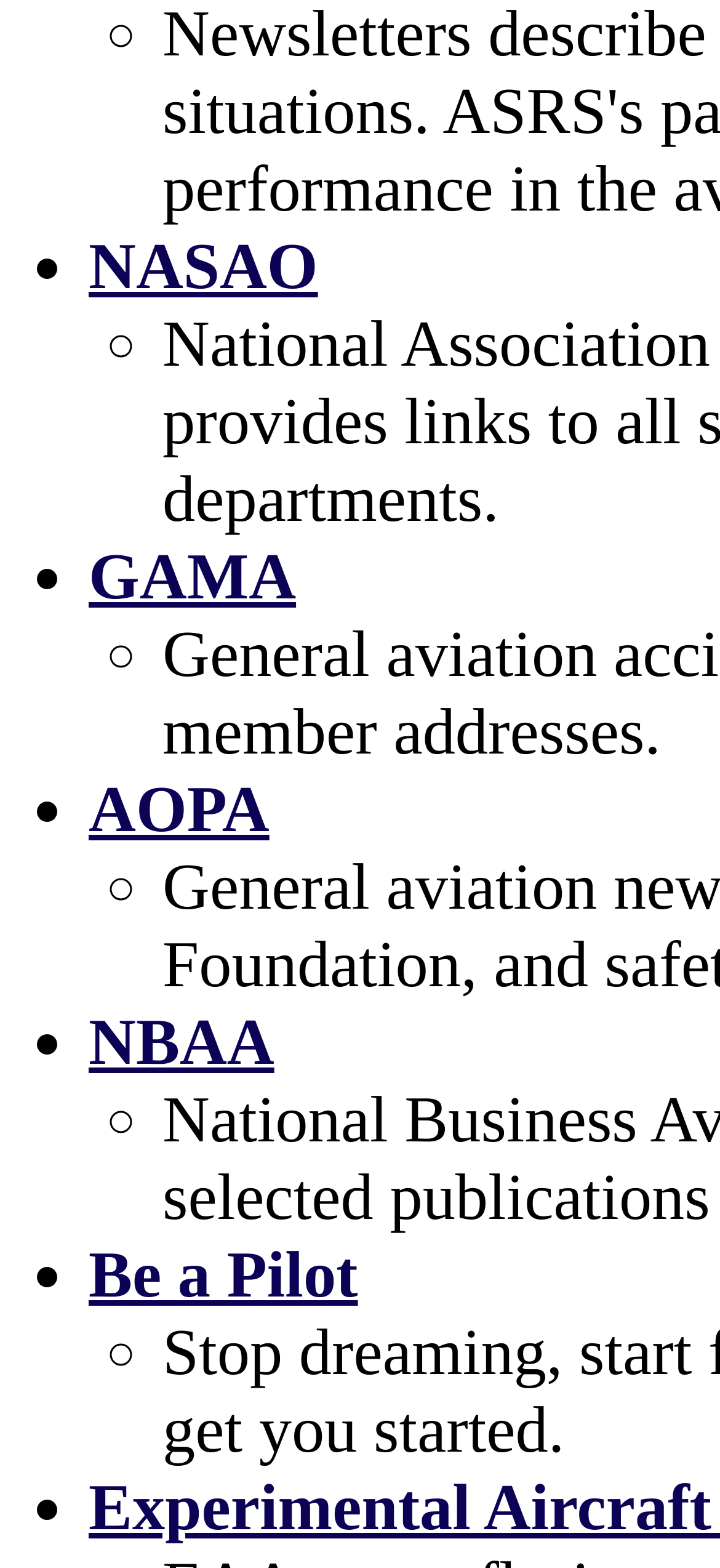Given the description of the UI element: "Be a Pilot", predict the bounding box coordinates in the form of [left, top, right, bottom], with each value being a float between 0 and 1.

[0.123, 0.789, 0.497, 0.836]